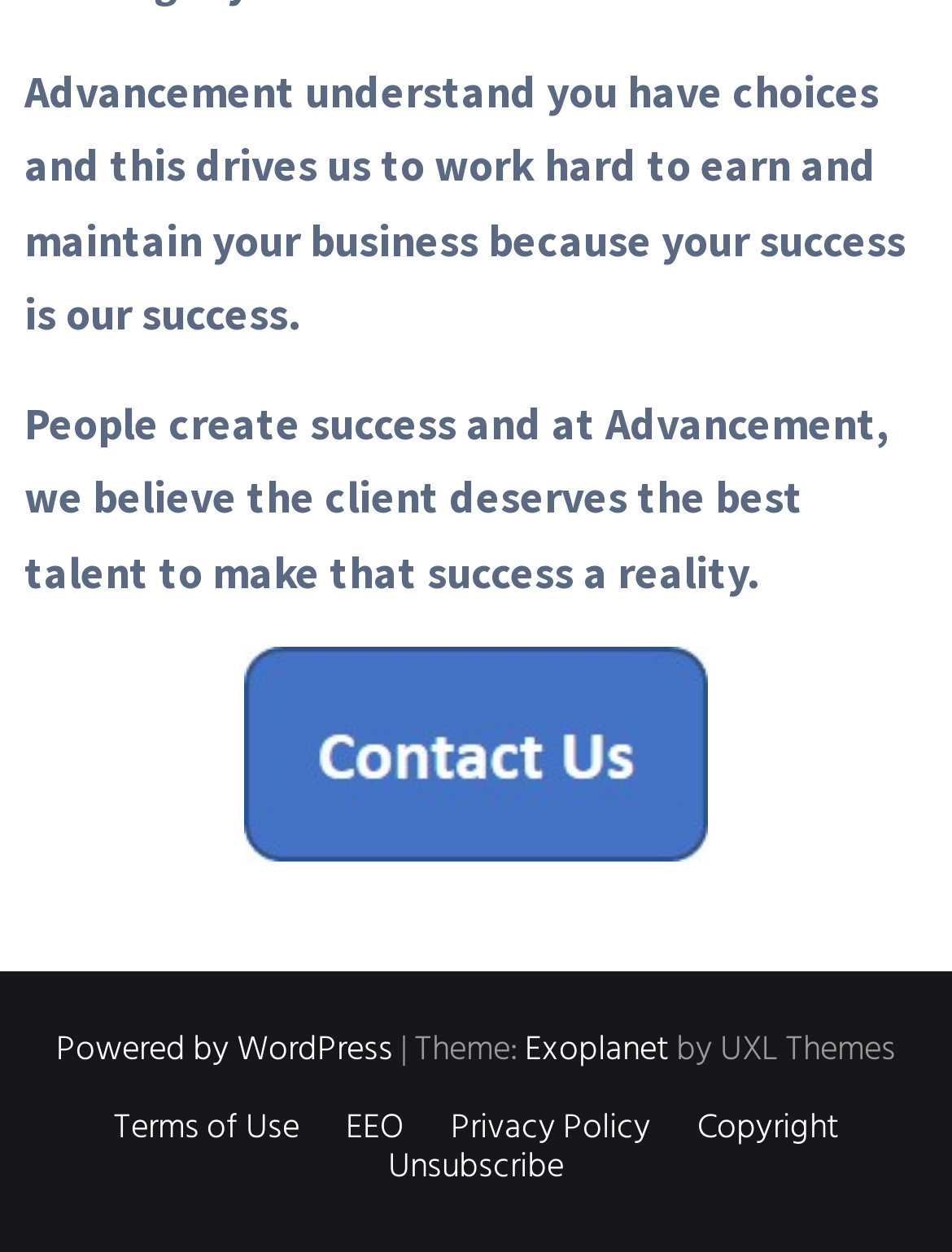What is the name of the theme used by the website?
Refer to the image and provide a one-word or short phrase answer.

Exoplanet